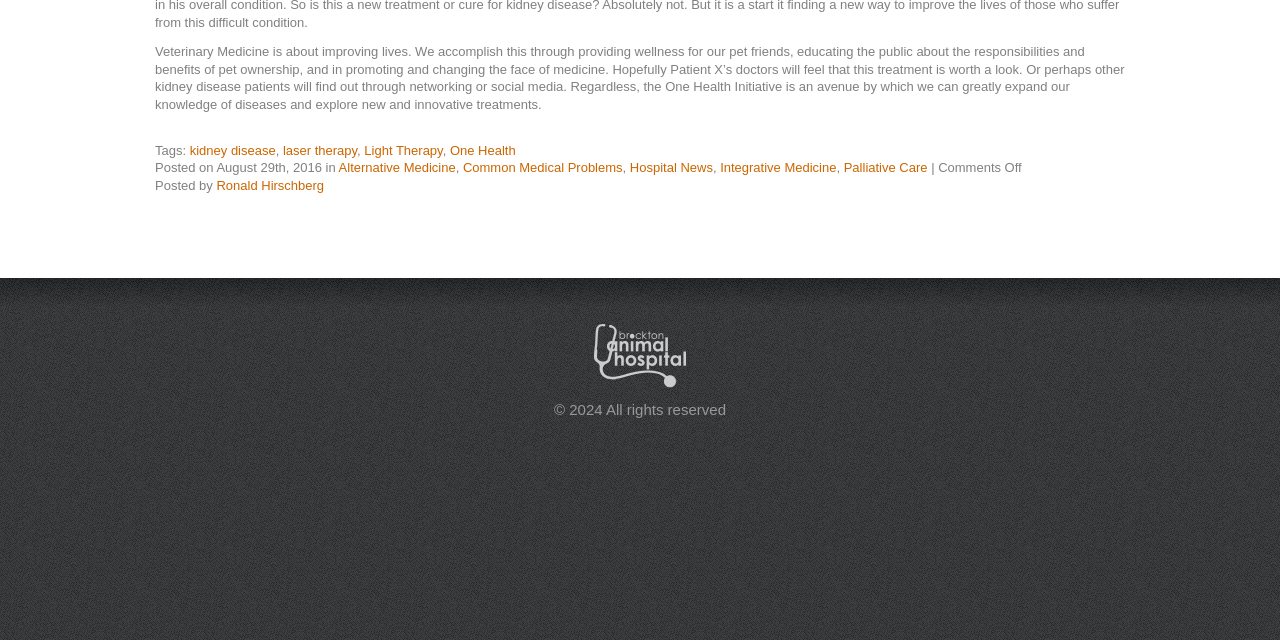Bounding box coordinates are specified in the format (top-left x, top-left y, bottom-right x, bottom-right y). All values are floating point numbers bounded between 0 and 1. Please provide the bounding box coordinate of the region this sentence describes: Common Medical Problems

[0.362, 0.25, 0.486, 0.274]